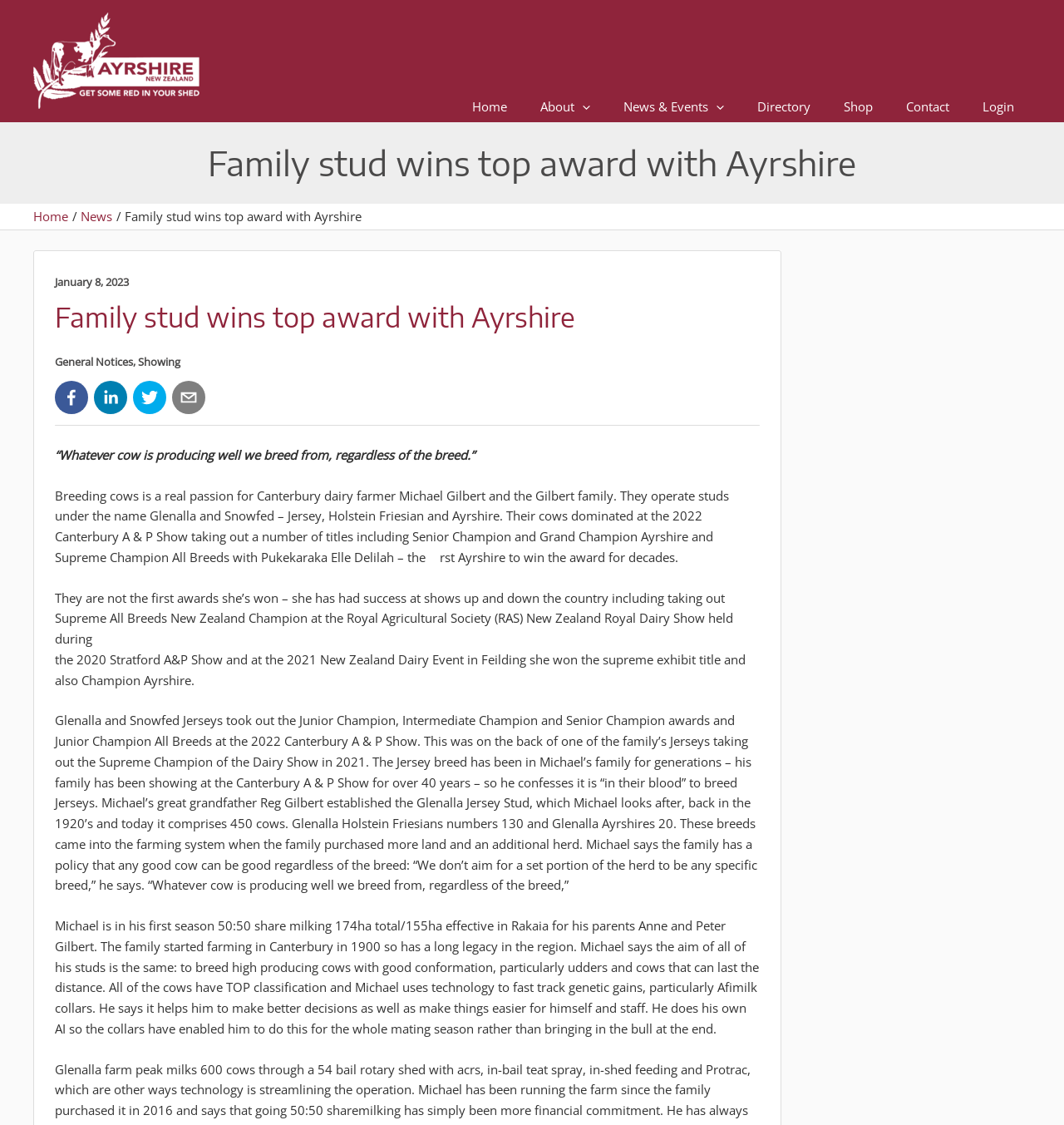Identify the bounding box coordinates of the part that should be clicked to carry out this instruction: "Click the 'Directory' link".

[0.696, 0.081, 0.777, 0.108]